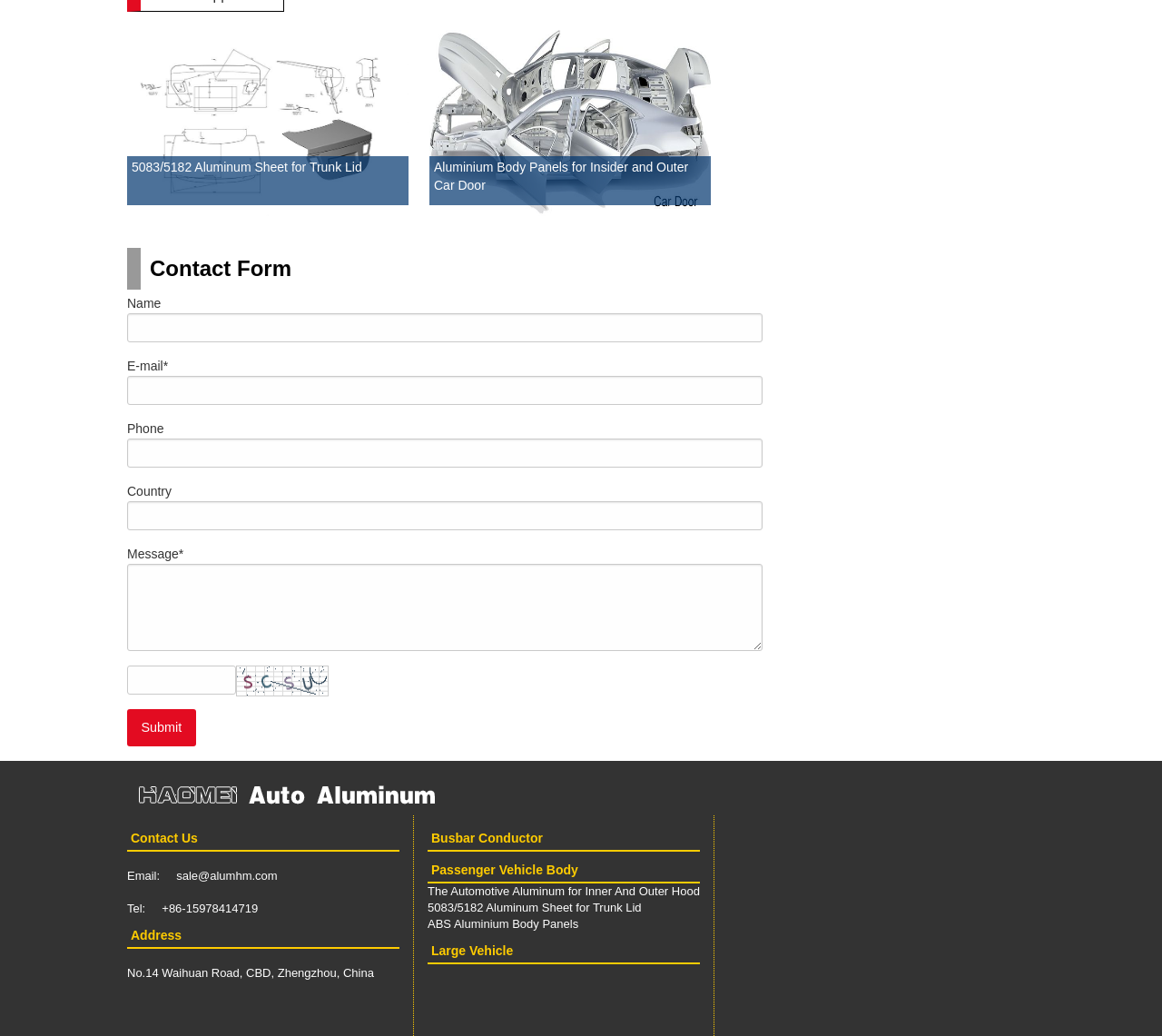Please find and report the bounding box coordinates of the element to click in order to perform the following action: "Click the 'Haomei Aluminum CO., LTD.' link". The coordinates should be expressed as four float numbers between 0 and 1, in the format [left, top, right, bottom].

[0.109, 0.768, 0.406, 0.781]